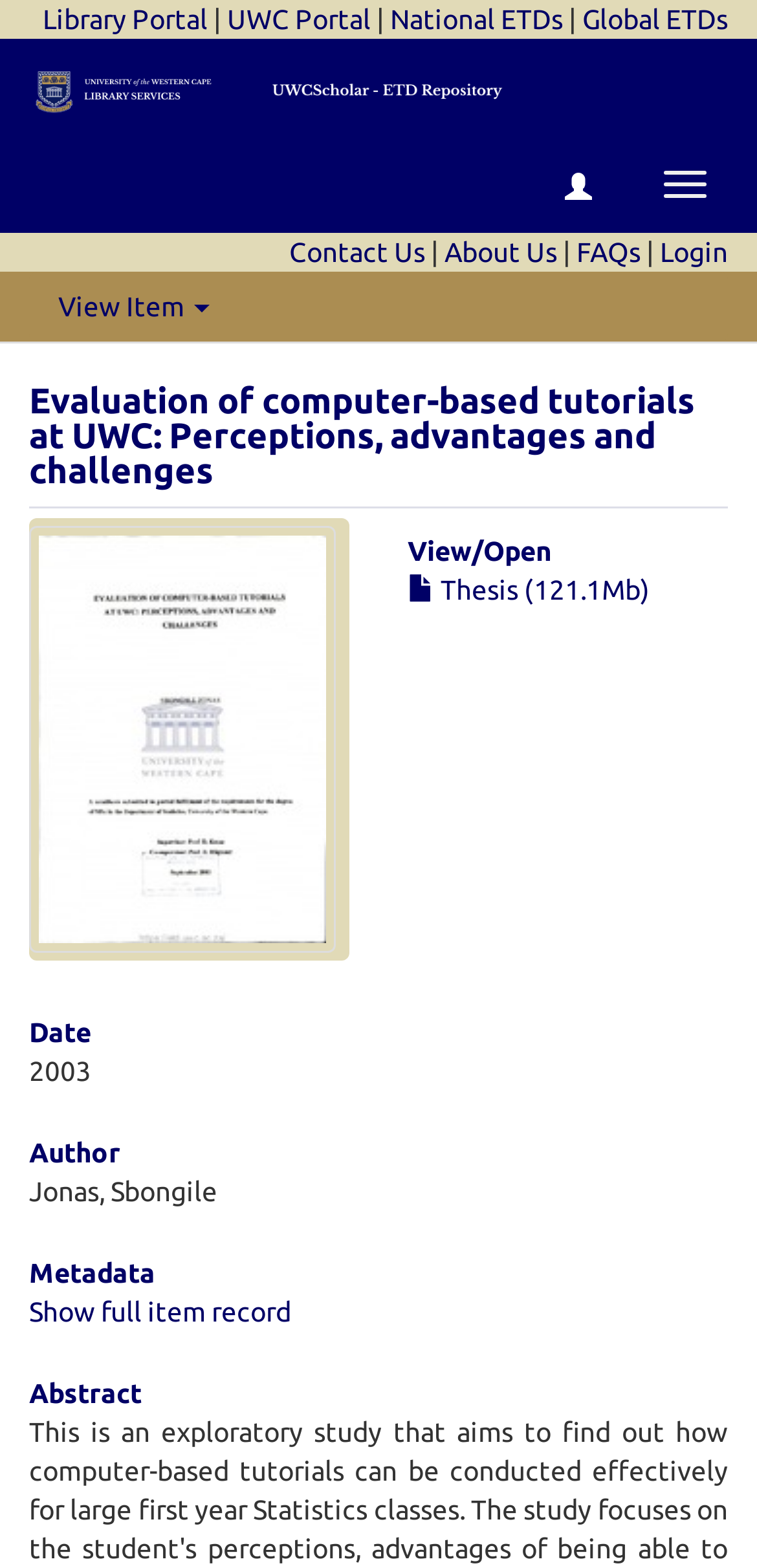Bounding box coordinates are specified in the format (top-left x, top-left y, bottom-right x, bottom-right y). All values are floating point numbers bounded between 0 and 1. Please provide the bounding box coordinate of the region this sentence describes: Ed Benoit Early Bird Tournament

None